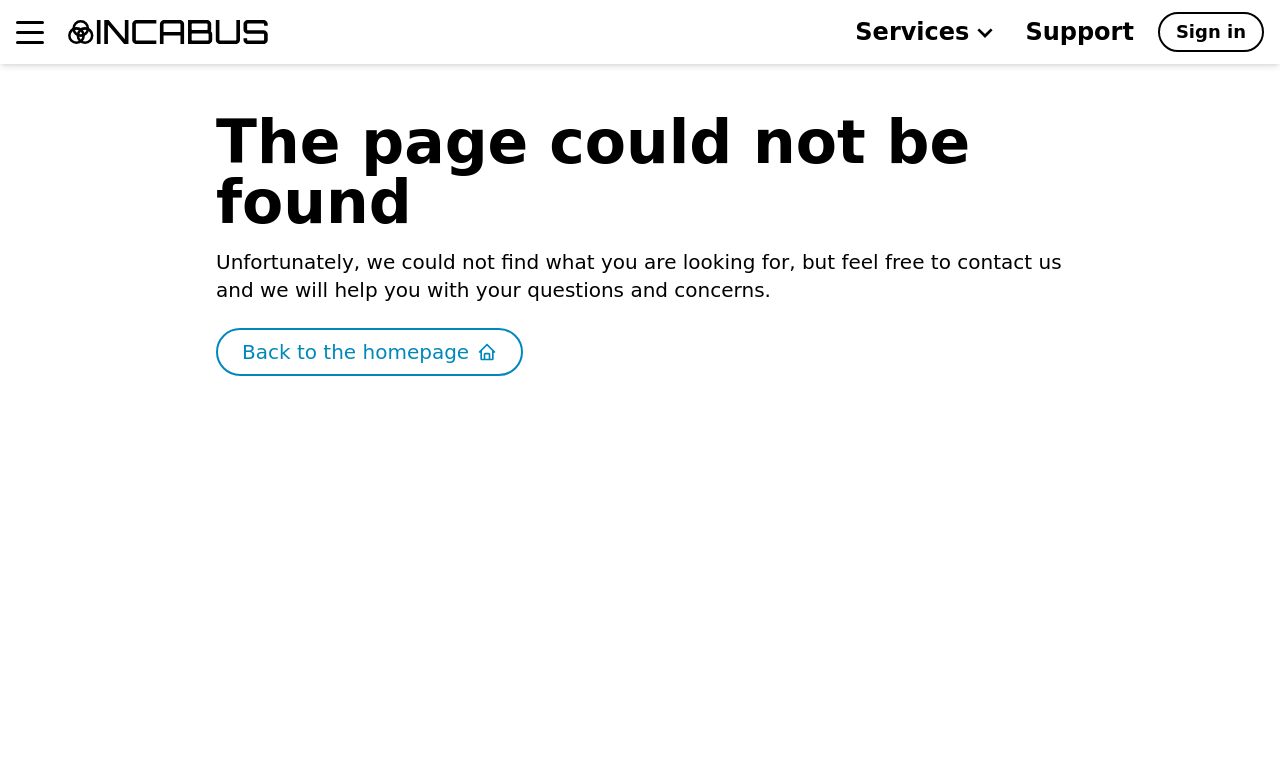Please find and generate the text of the main heading on the webpage.

The page could not be found